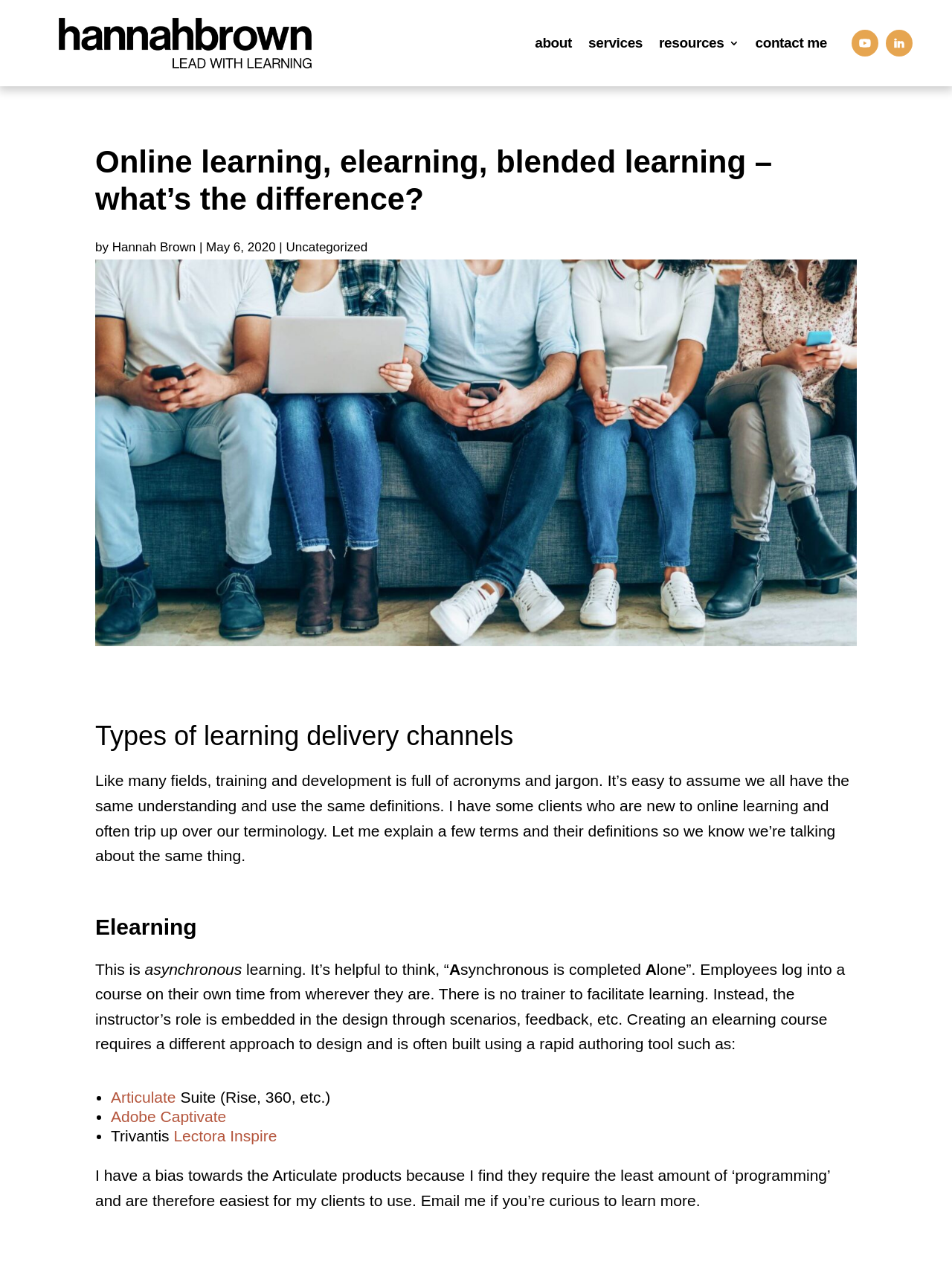Locate the bounding box coordinates of the area to click to fulfill this instruction: "Click the 'services' link". The bounding box should be presented as four float numbers between 0 and 1, in the order [left, top, right, bottom].

[0.618, 0.012, 0.675, 0.056]